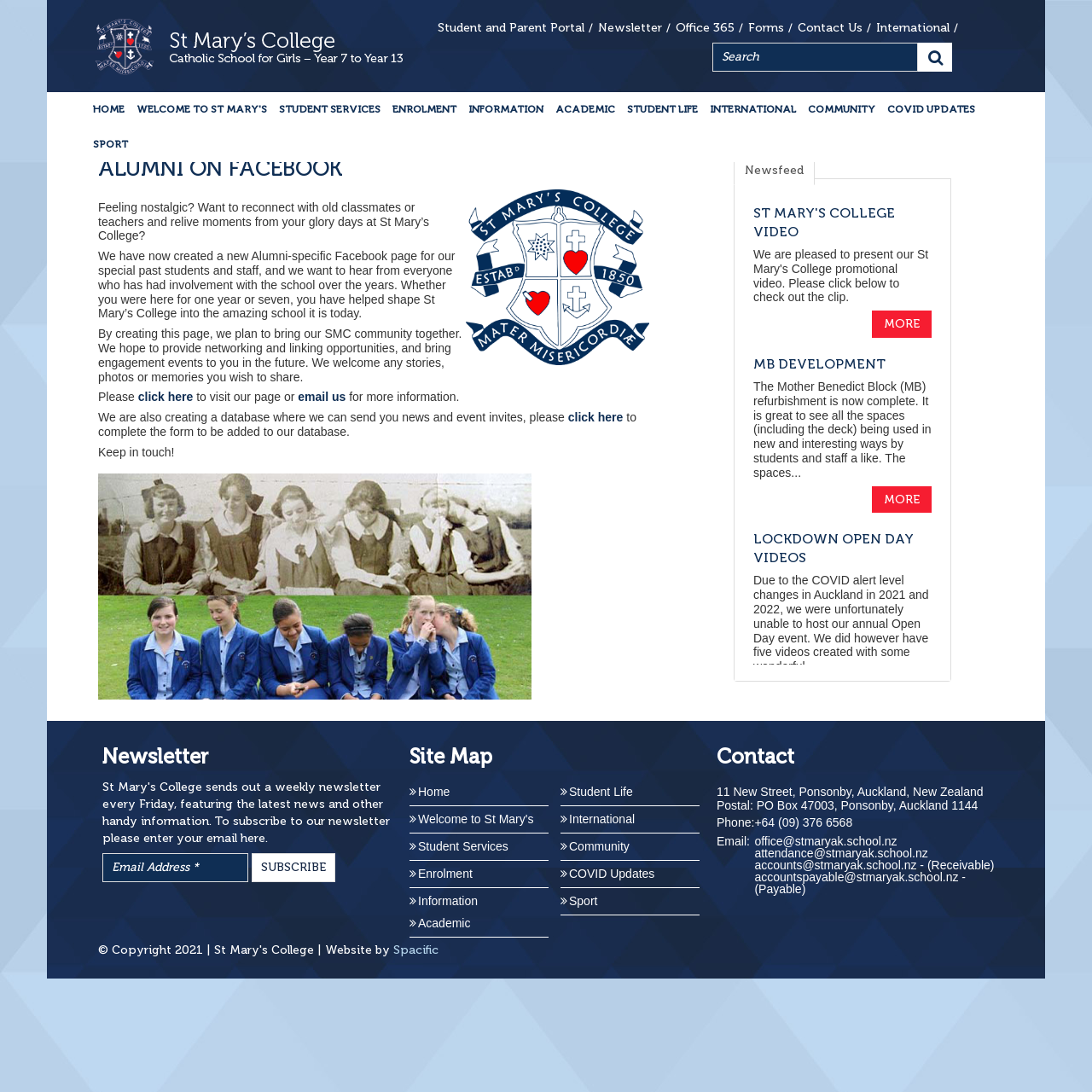Reply to the question with a single word or phrase:
What is the name of the charity mentioned in the webpage?

ReliefAid